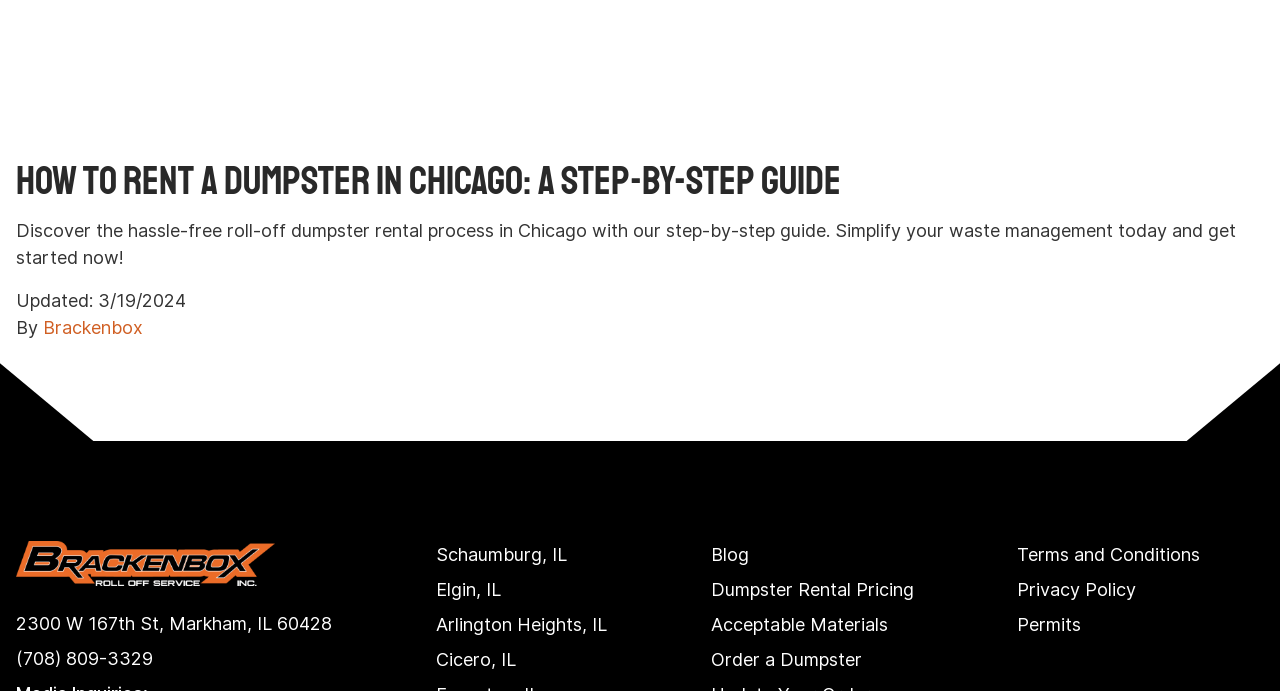Use a single word or phrase to answer the question: Who is the author of the guide?

Brackenbox